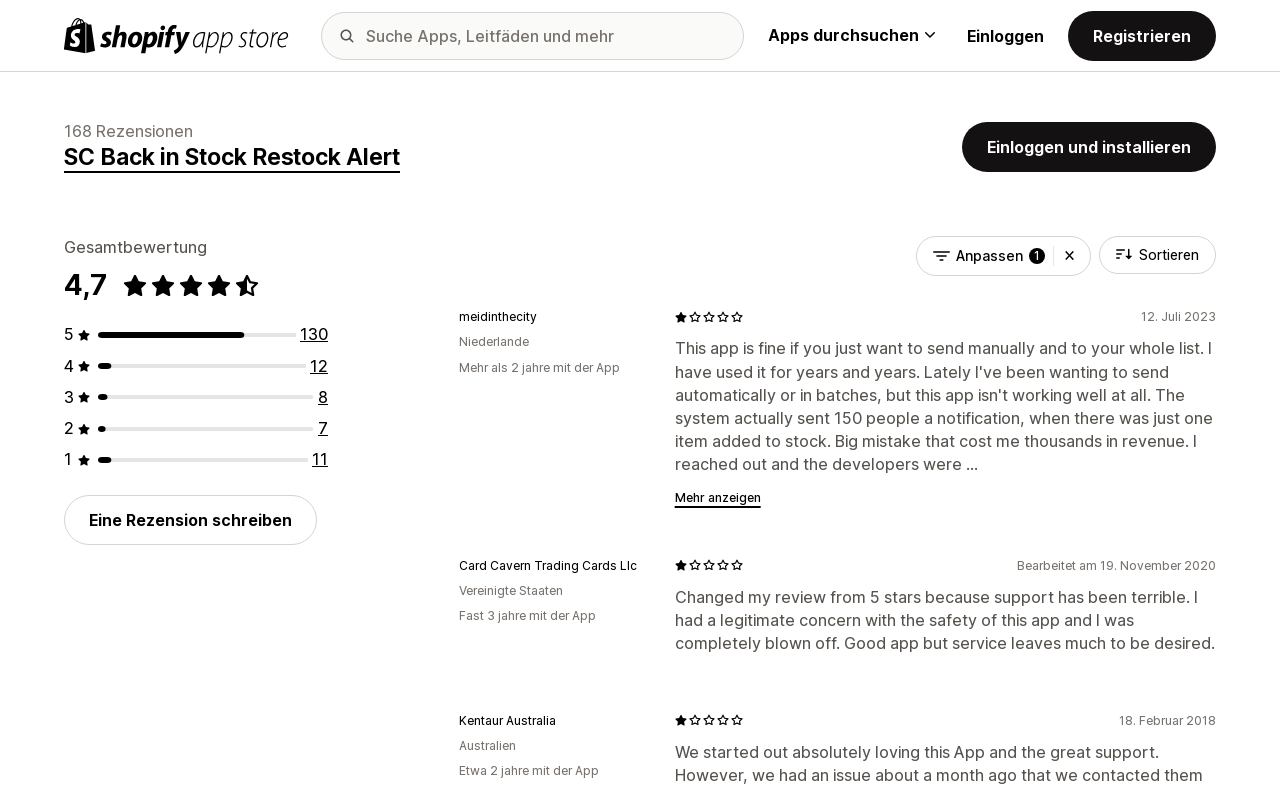Locate the bounding box coordinates of the element to click to perform the following action: 'Search for apps'. The coordinates should be given as four float values between 0 and 1, in the form of [left, top, right, bottom].

[0.251, 0.015, 0.581, 0.075]